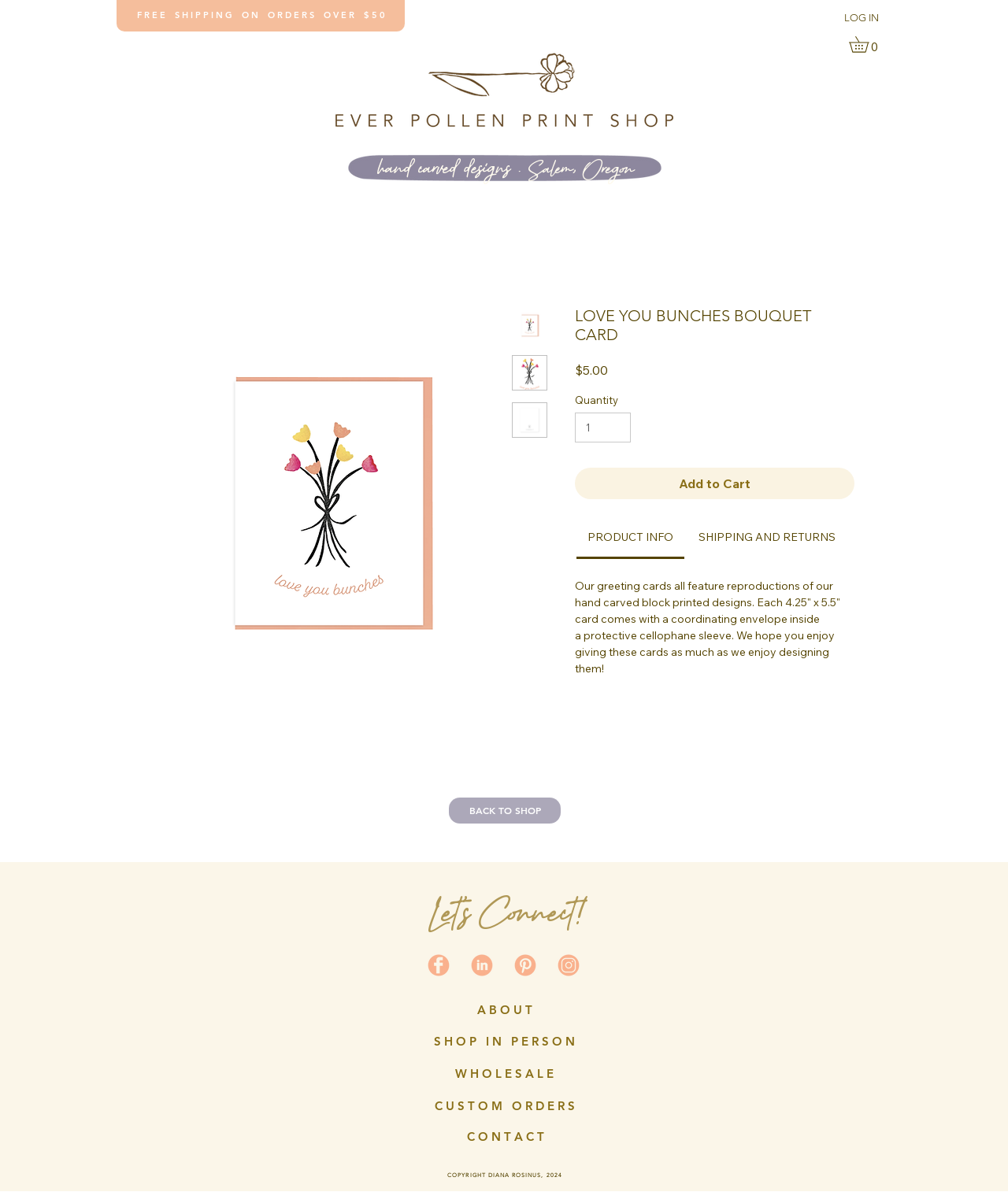Create a detailed summary of all the visual and textual information on the webpage.

This webpage is about a product, specifically a greeting card called "LOVE YOU BUNCHES BOUQUET CARD" from Ever Pollen. At the top of the page, there is a horizontal logo and a navigation menu with links to free shipping, login, and cart. Below the navigation menu, there is a heading that reads "hand carved designs. Salem, Oregon".

The main content of the page is an article that showcases the product. There is a large image of the greeting card, accompanied by three smaller thumbnail images of the same card. Below the images, there is a heading that reads "LOVE YOU BUNCHES BOUQUET CARD" and a price tag of $5.00. There is also a quantity selector and an "Add to Cart" button.

To the right of the product information, there are two tabs: "PRODUCT INFO" and "SHIPPING AND RETURNS". The "PRODUCT INFO" tab is currently selected and displays a description of the product, including its features and design.

At the bottom of the page, there is a link to go "BACK TO SHOP" and a social media bar with links to various social media platforms. There are also links to "A B O U T", "S H O P I N P E R S O N", "W H O L E S A L E", "C U S T O M O R D E R S", and "C O N T A C T". Finally, there is a copyright notice at the very bottom of the page.